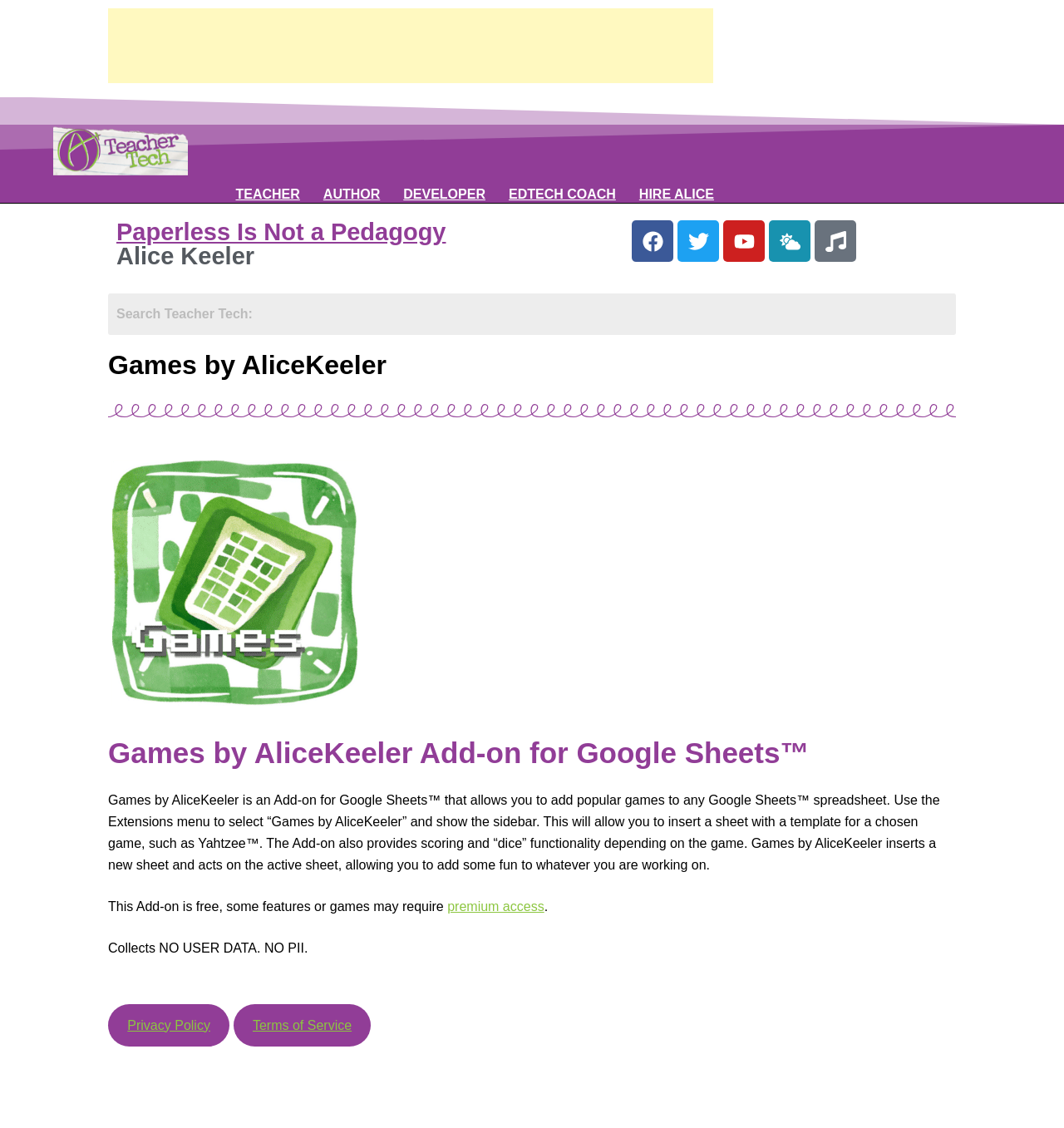Locate the heading on the webpage and return its text.

Games by AliceKeeler